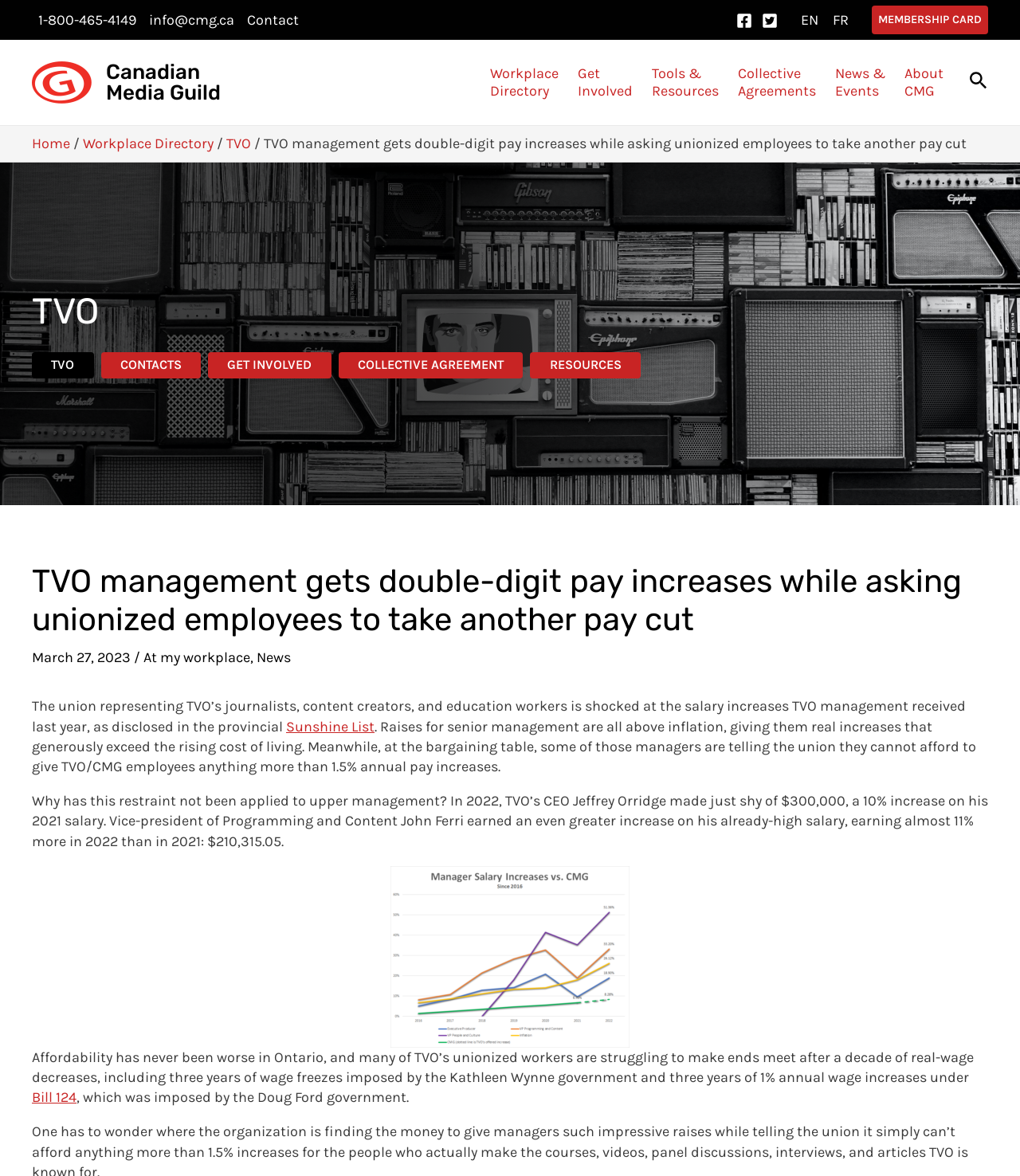Identify the bounding box coordinates of the section to be clicked to complete the task described by the following instruction: "Read more about the TVO management news". The coordinates should be four float numbers between 0 and 1, formatted as [left, top, right, bottom].

[0.259, 0.115, 0.948, 0.13]